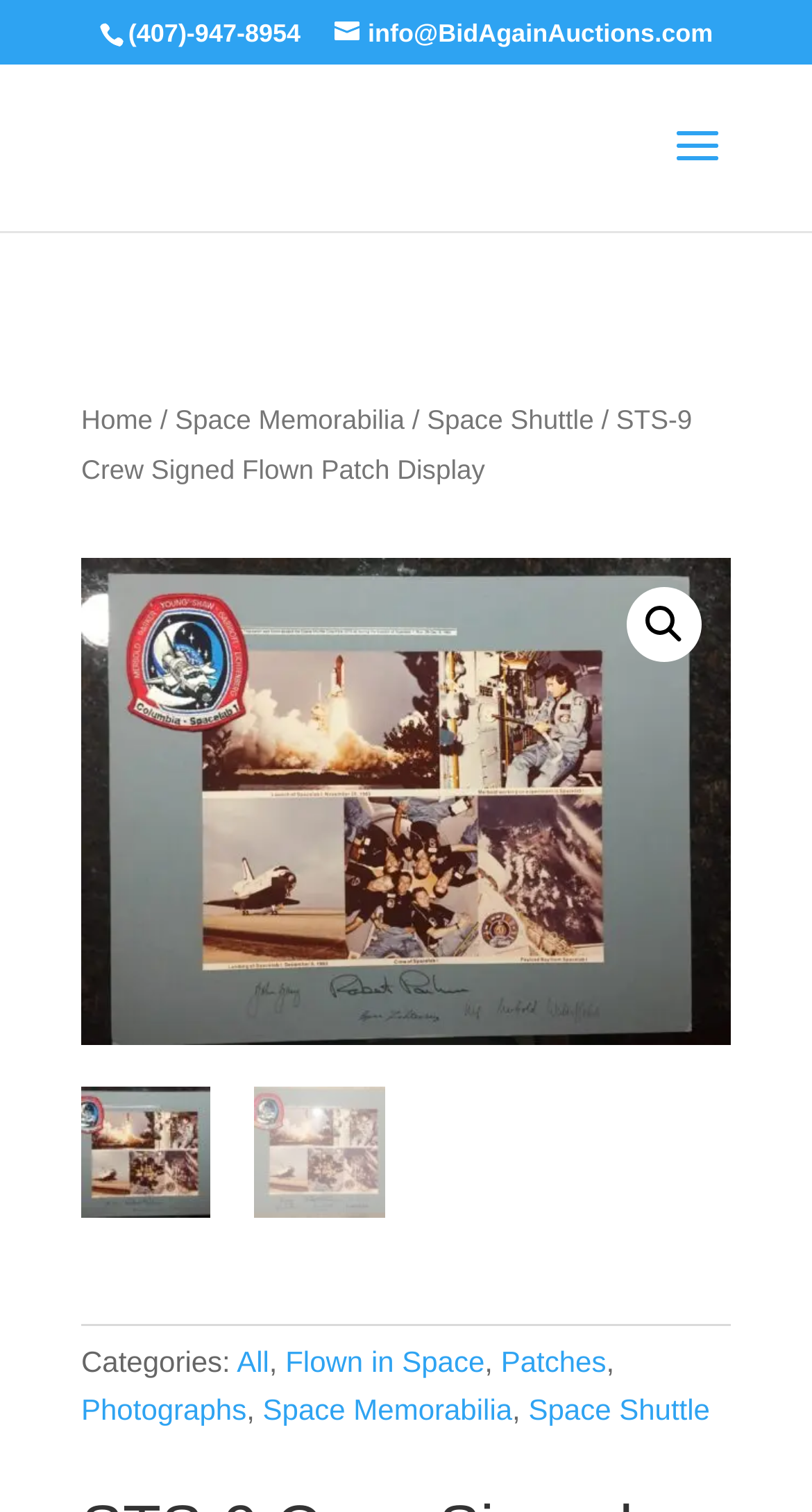Please specify the bounding box coordinates of the area that should be clicked to accomplish the following instruction: "Call the phone number". The coordinates should consist of four float numbers between 0 and 1, i.e., [left, top, right, bottom].

[0.158, 0.012, 0.37, 0.032]